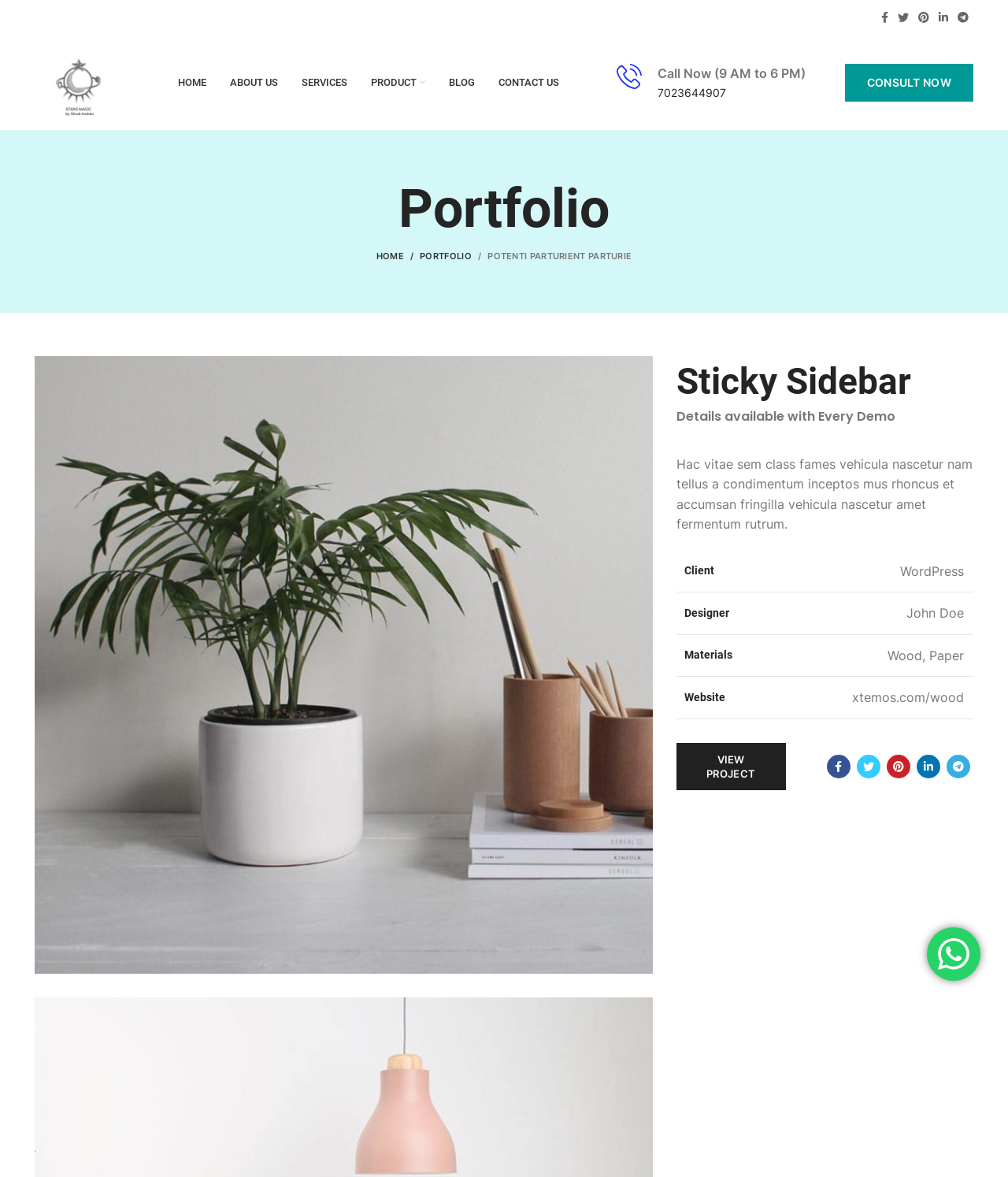How many social media links are there?
Provide an in-depth and detailed answer to the question.

I counted the social media links at the top of the page, including Facebook, Twitter, Pinterest, Linkedin, Telegram, and another set of social media links at the bottom of the page, and found a total of 6 links.